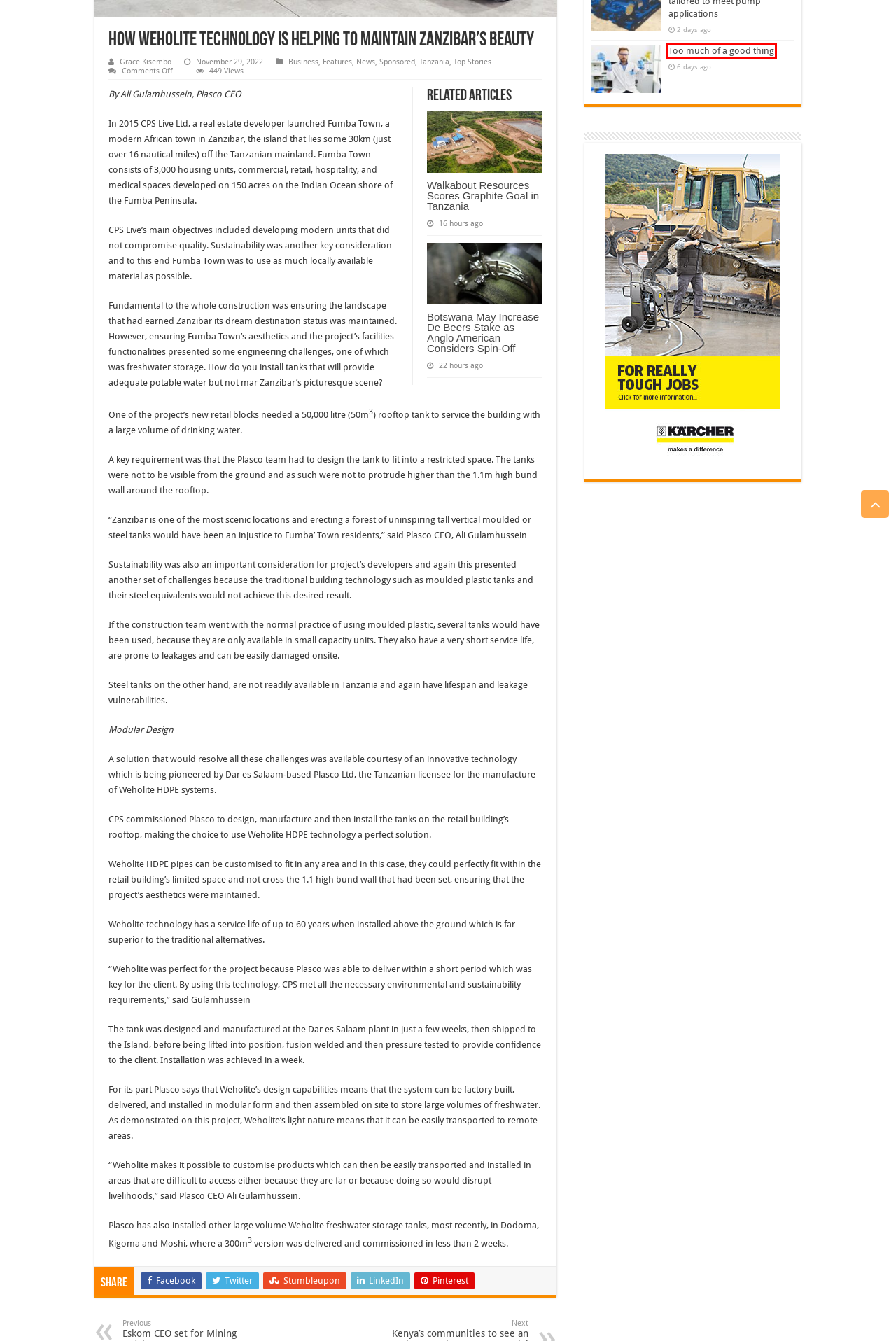You are presented with a screenshot of a webpage with a red bounding box. Select the webpage description that most closely matches the new webpage after clicking the element inside the red bounding box. The options are:
A. Africa - East African Mining News
B. Top Stories - East African Mining News
C. Cleaning Equipment | Kärcher South Africa
D. Botswana May Increase De Beers Stake as Anglo American Considers Spin-Off - East African Mining News
E. Features - East African Mining News
F. Sponsored - East African Mining News
G. Too much of a good thing - East African Mining News
H. Tanzania - East African Mining News

G